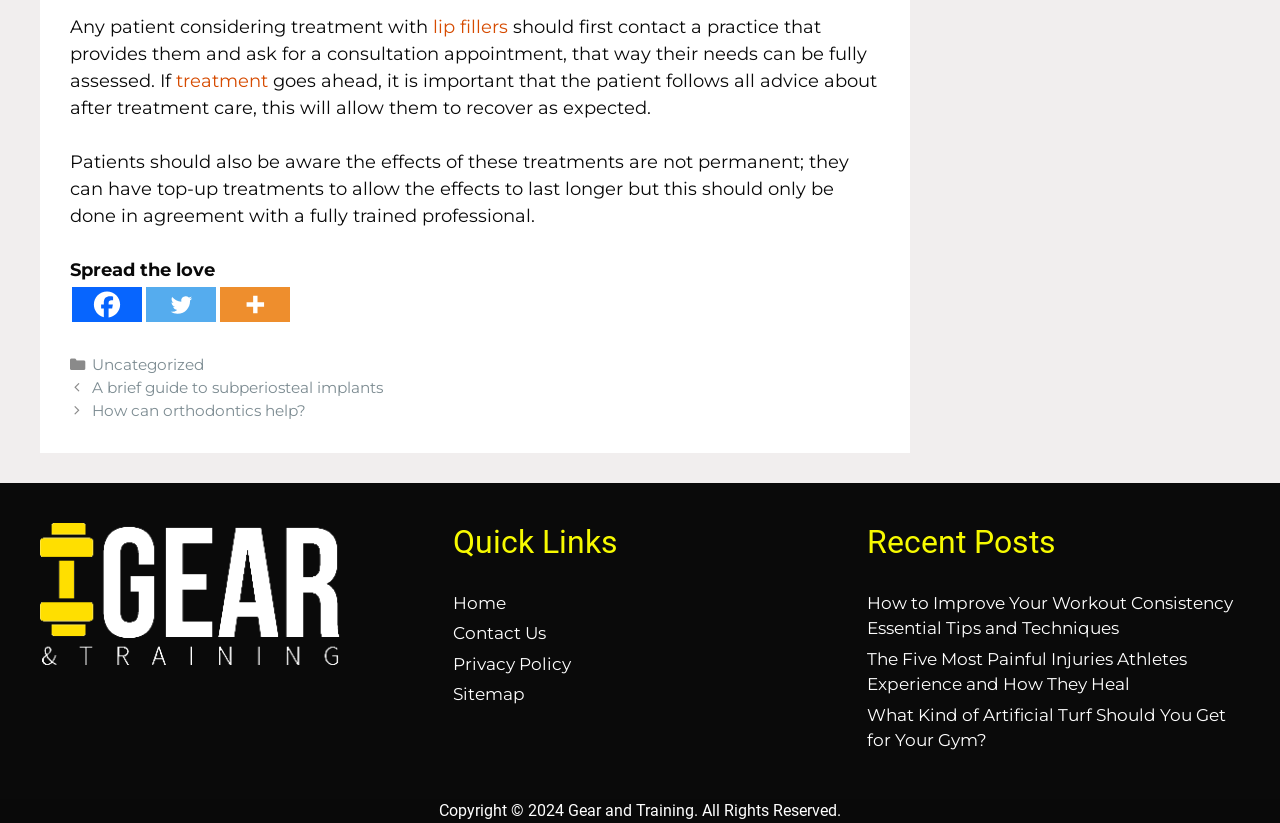Answer in one word or a short phrase: 
What is the copyright information of the website?

Copyright 2024 Gear and Training